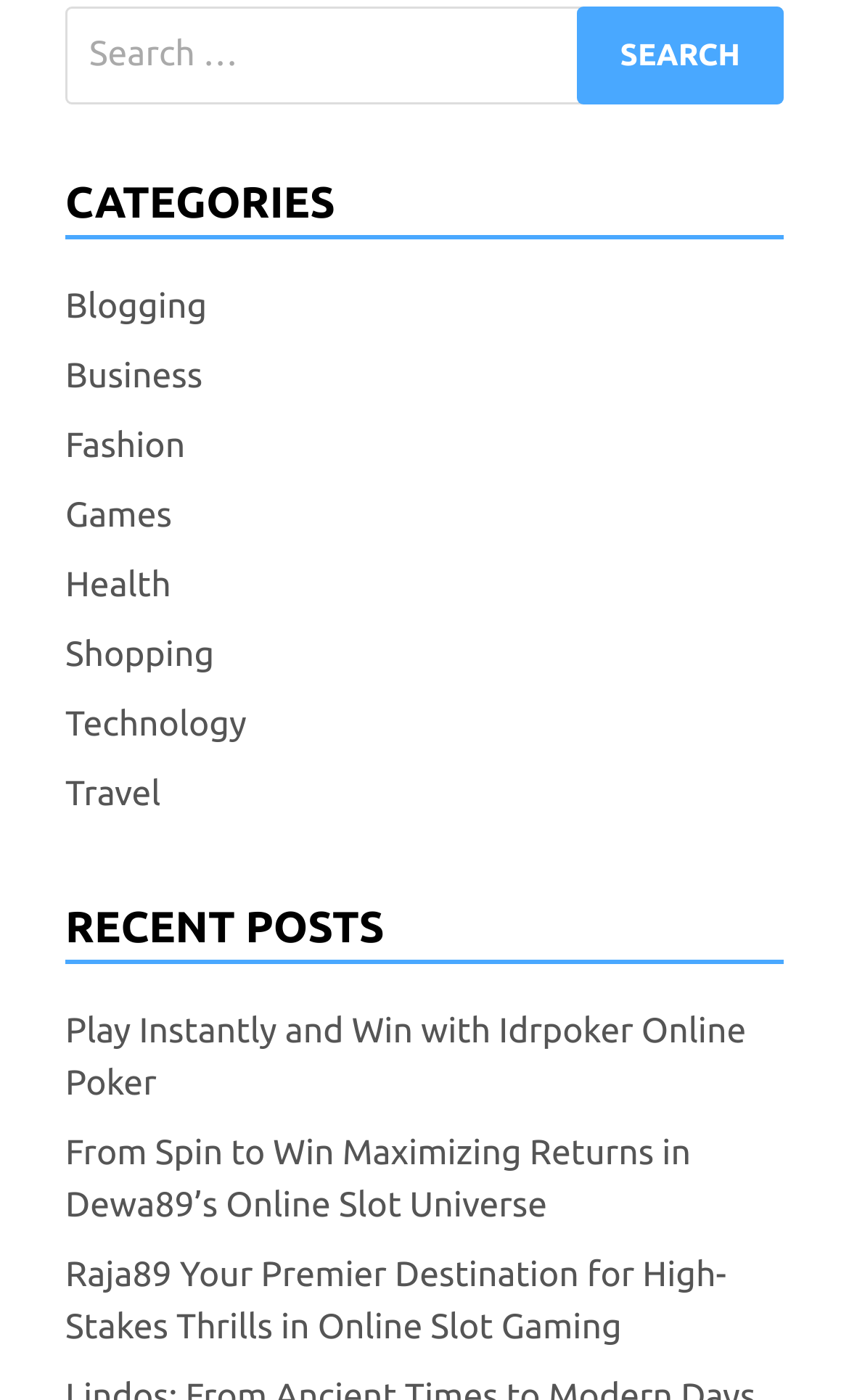Identify the bounding box of the UI element that matches this description: "parent_node: Search for: value="Search"".

[0.679, 0.004, 0.923, 0.074]